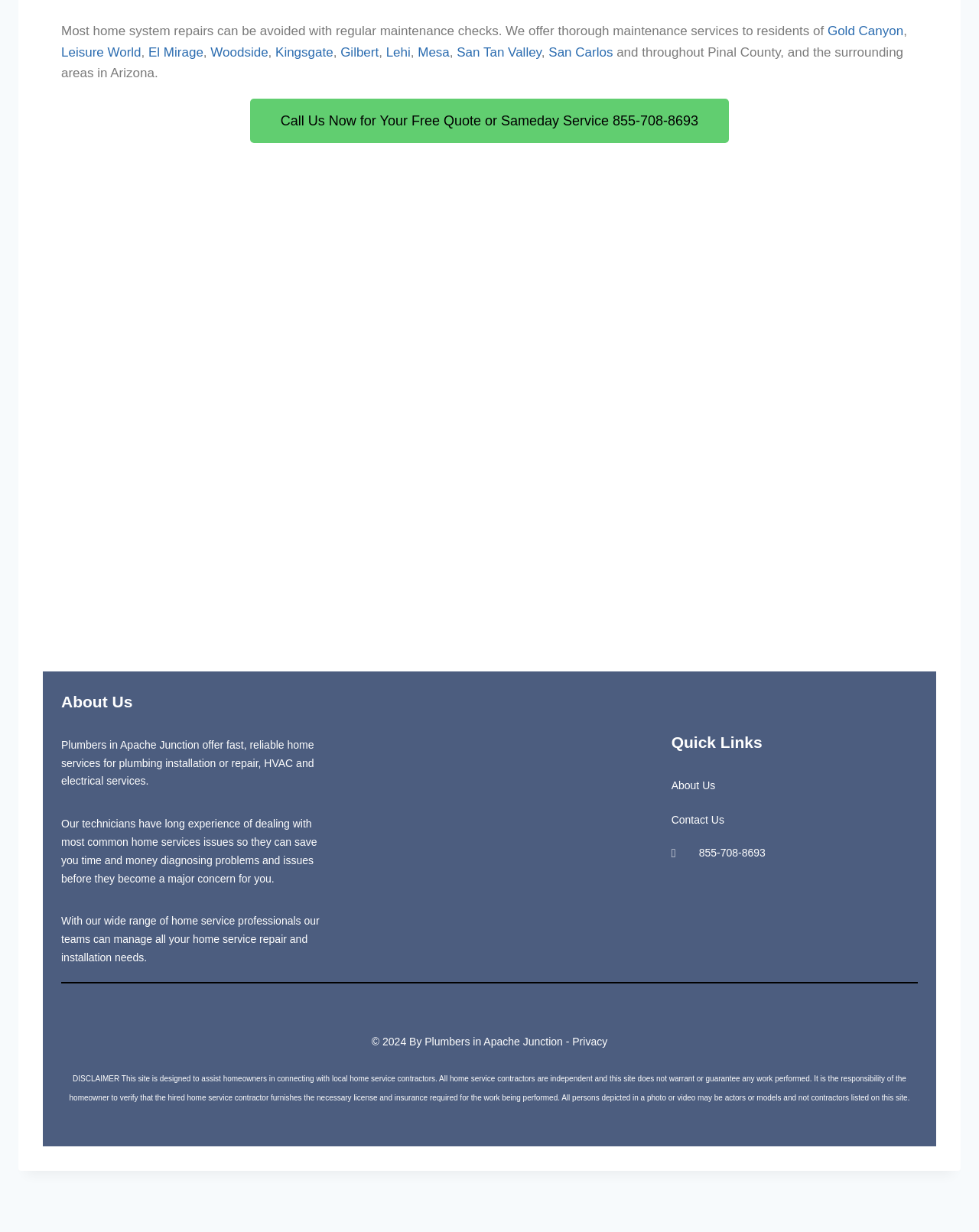Use the details in the image to answer the question thoroughly: 
What is the copyright year of the website?

The copyright year can be found in the text '© 2024 By Plumbers in Apache Junction -' which indicates that the website's copyright year is 2024.